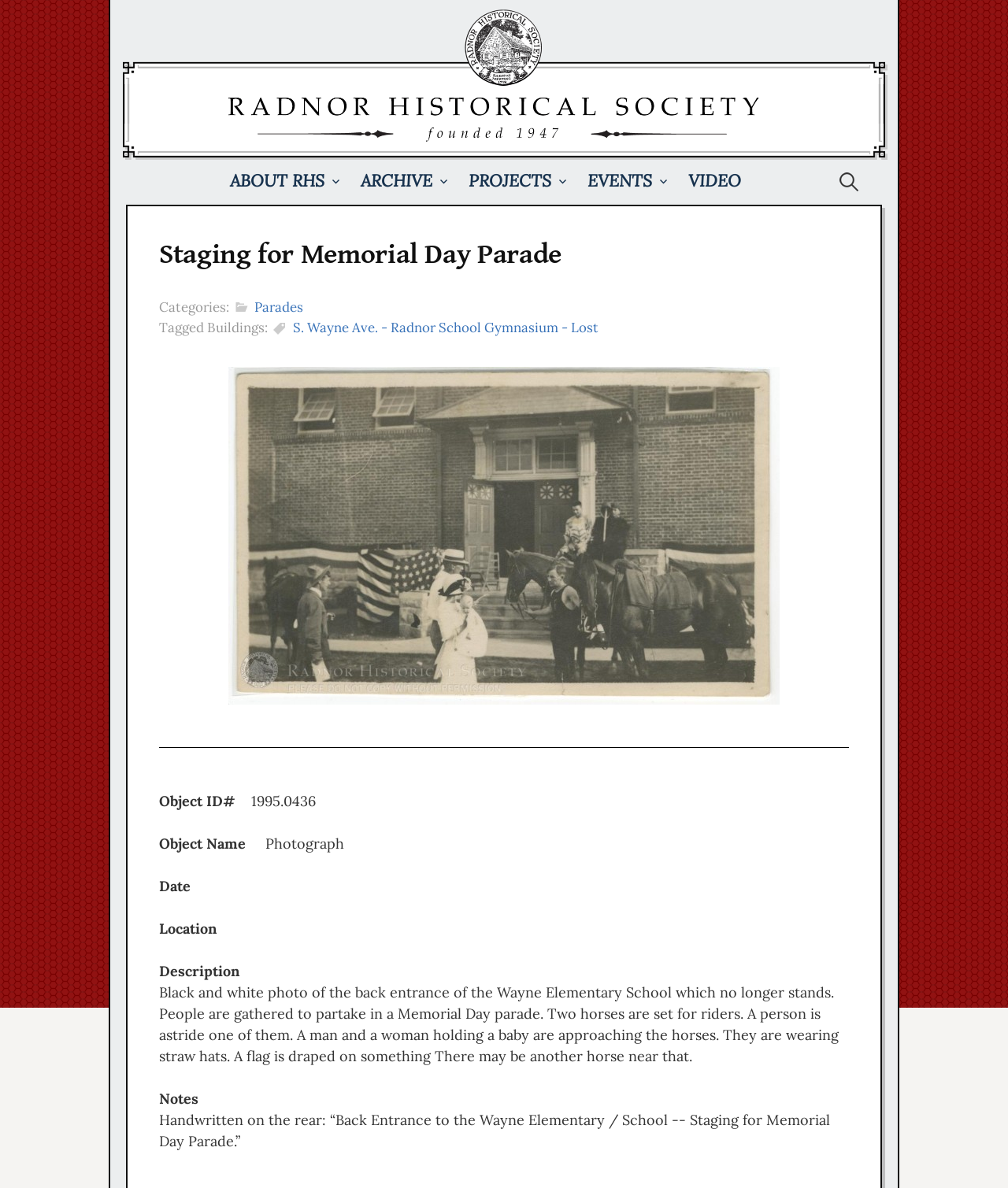Locate the bounding box coordinates of the region to be clicked to comply with the following instruction: "Click on the 'ARCHIVE' link". The coordinates must be four float numbers between 0 and 1, in the form [left, top, right, bottom].

[0.343, 0.132, 0.45, 0.172]